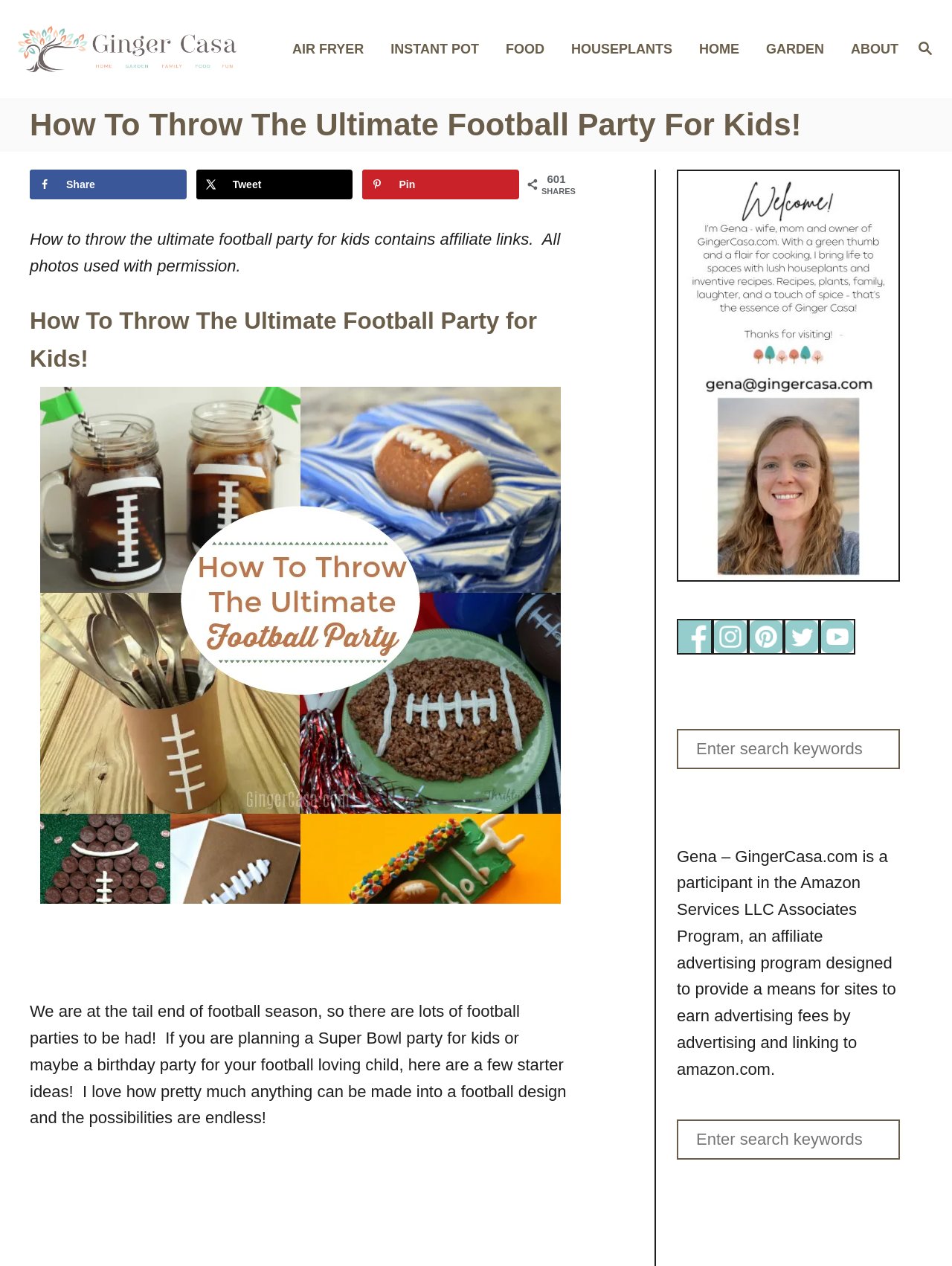Please provide a detailed answer to the question below based on the screenshot: 
What is the tone of the webpage?

The webpage appears to be informative, providing tips and ideas for throwing a football-themed party, rather than persuasive or promotional. The tone is helpful and instructional, with a focus on providing useful information to the reader.